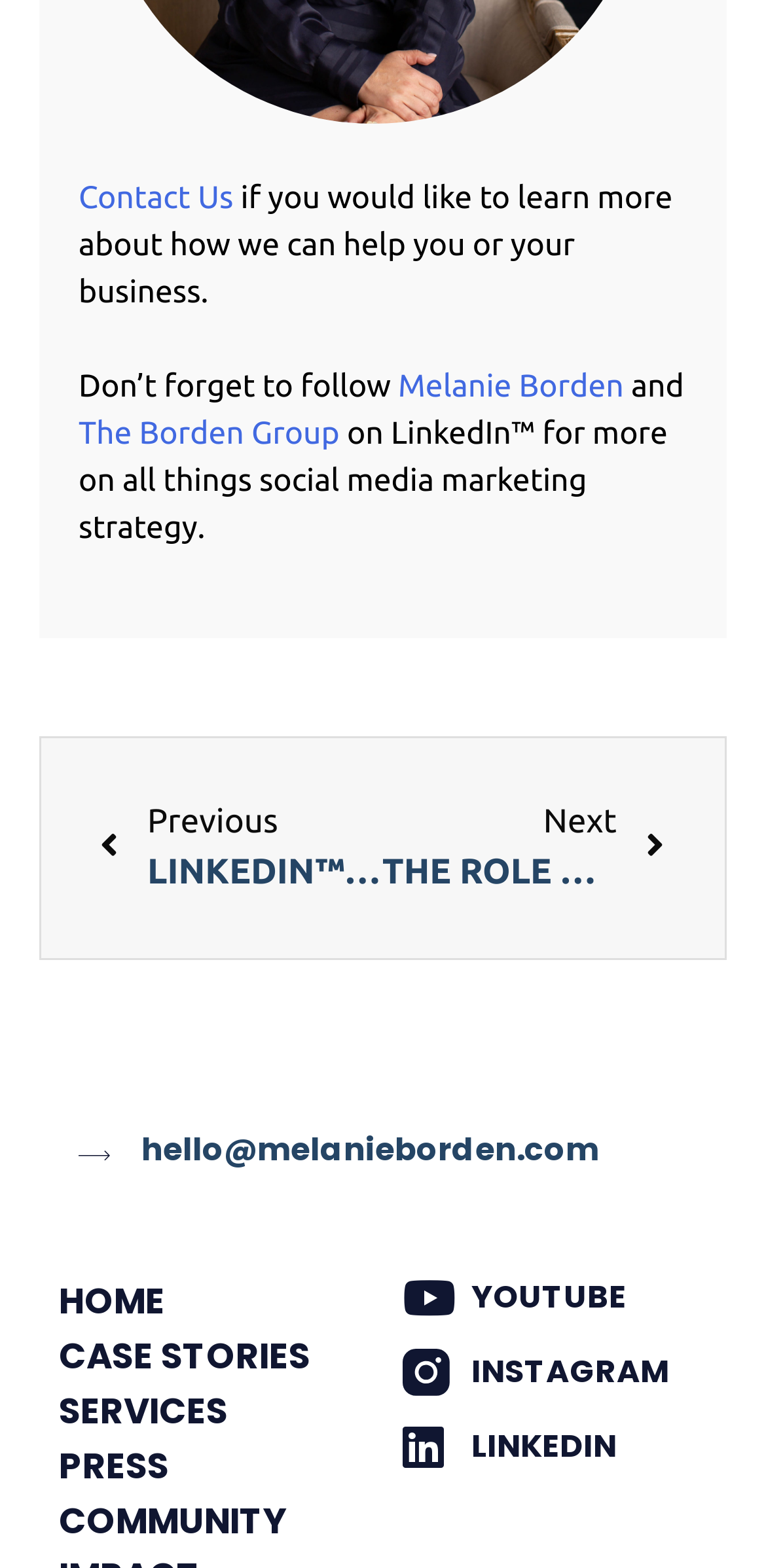Find the bounding box coordinates of the element's region that should be clicked in order to follow the given instruction: "Follow Melanie Borden on LinkedIn". The coordinates should consist of four float numbers between 0 and 1, i.e., [left, top, right, bottom].

[0.51, 0.235, 0.814, 0.258]